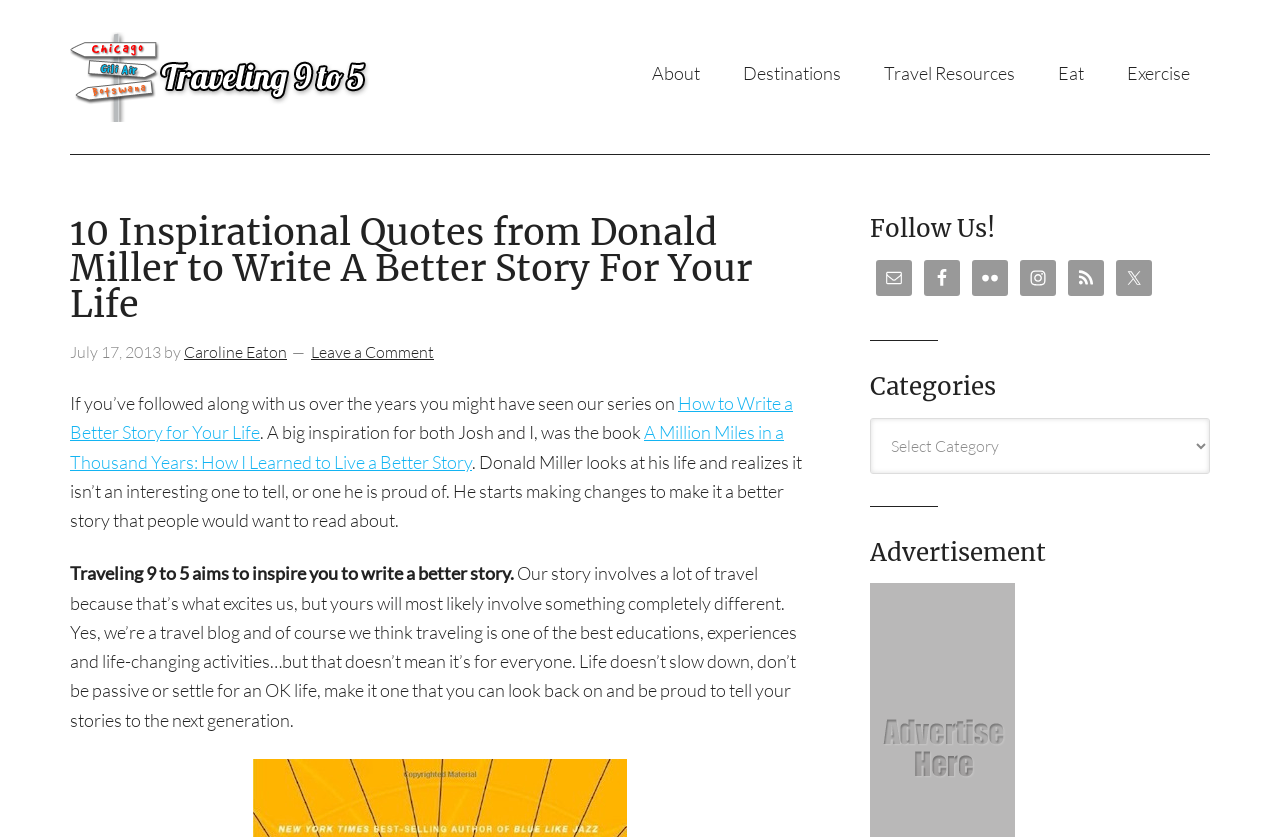Look at the image and answer the question in detail:
How many social media platforms are listed to follow the blog?

The social media platforms listed to follow the blog are Email, Facebook, Flickr, Instagram, RSS, and Twitter. These can be found in the 'Follow Us!' section of the webpage. Counting these platforms, we get a total of 6.